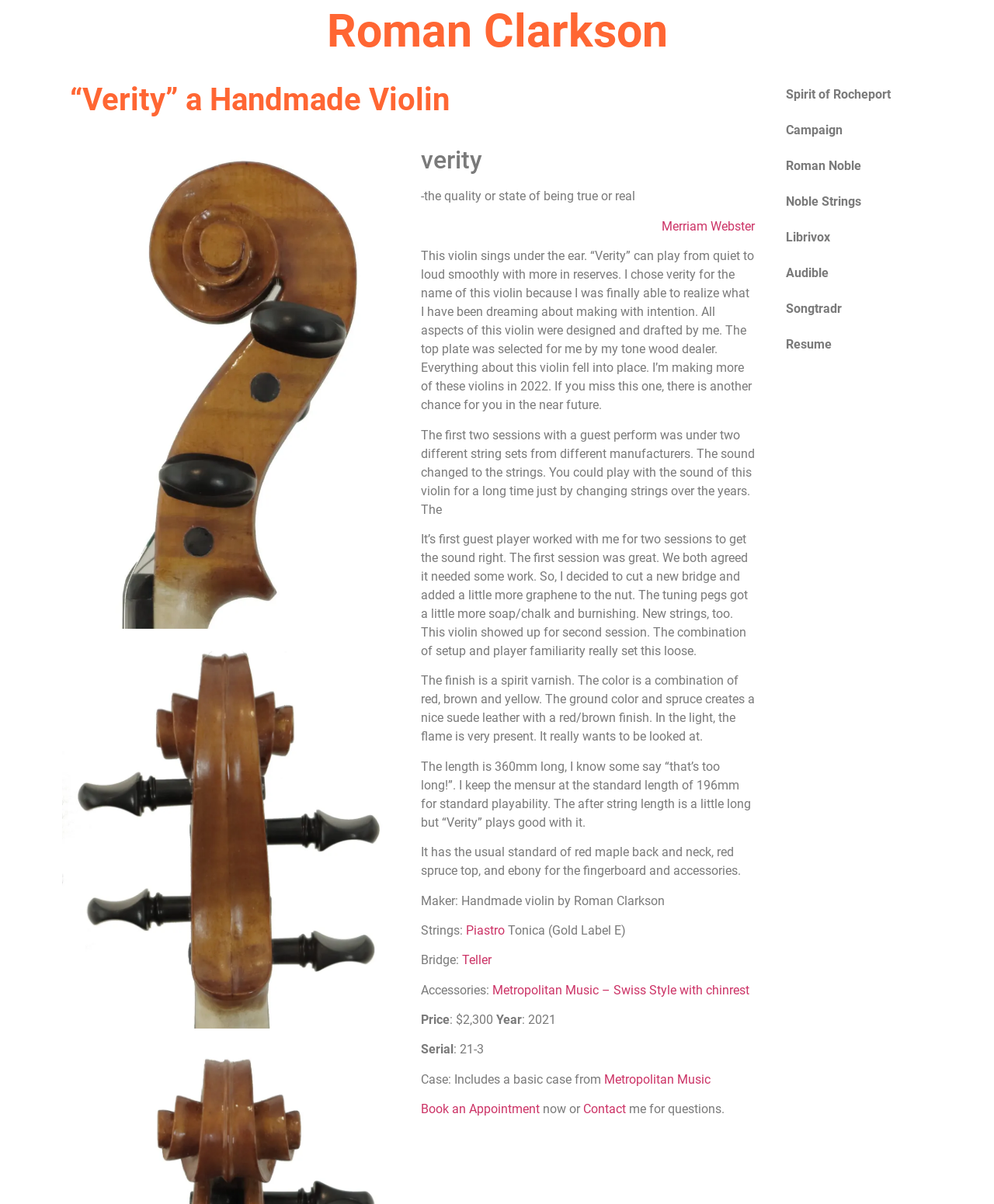Please extract and provide the main headline of the webpage.

“Verity” a Handmade Violin